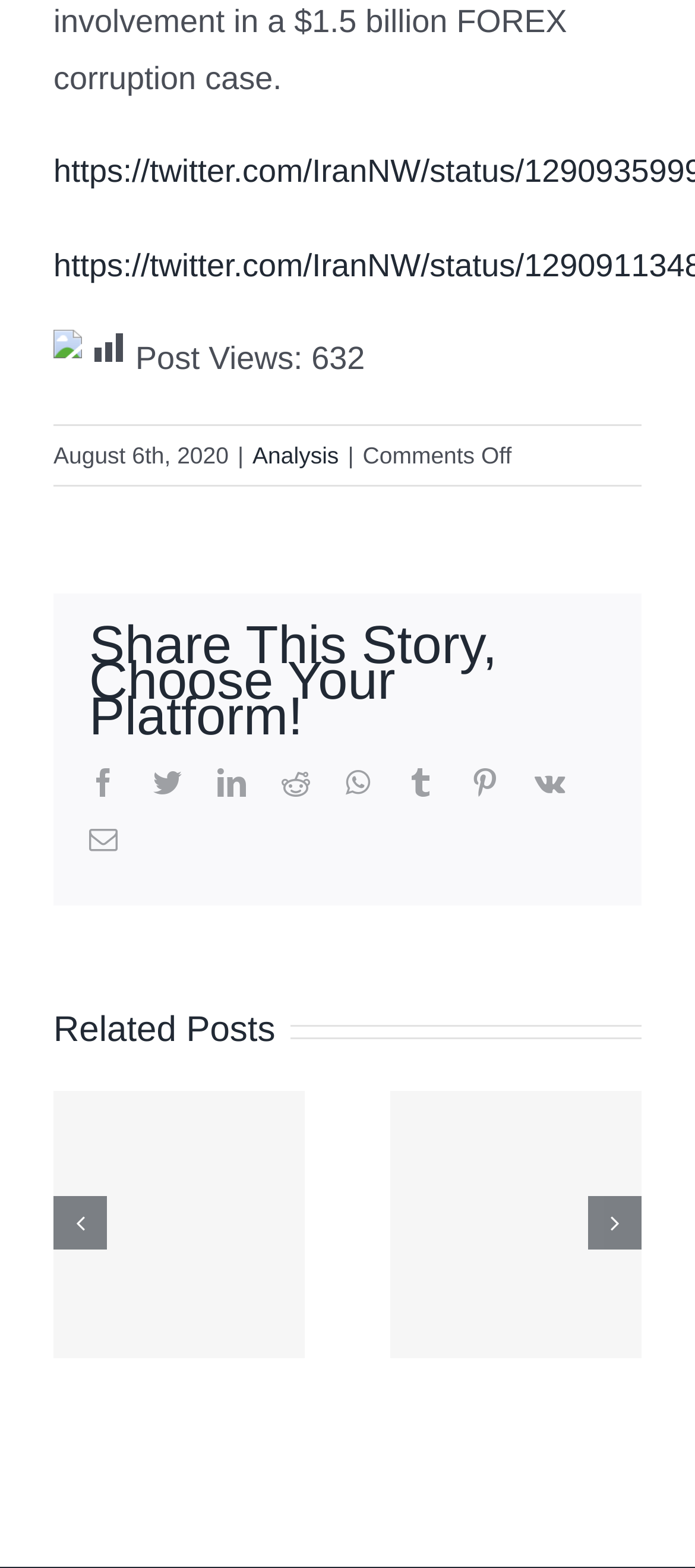Based on the visual content of the image, answer the question thoroughly: What is the date of the post?

The answer can be found by looking at the StaticText element with the text 'August 6th, 2020'.